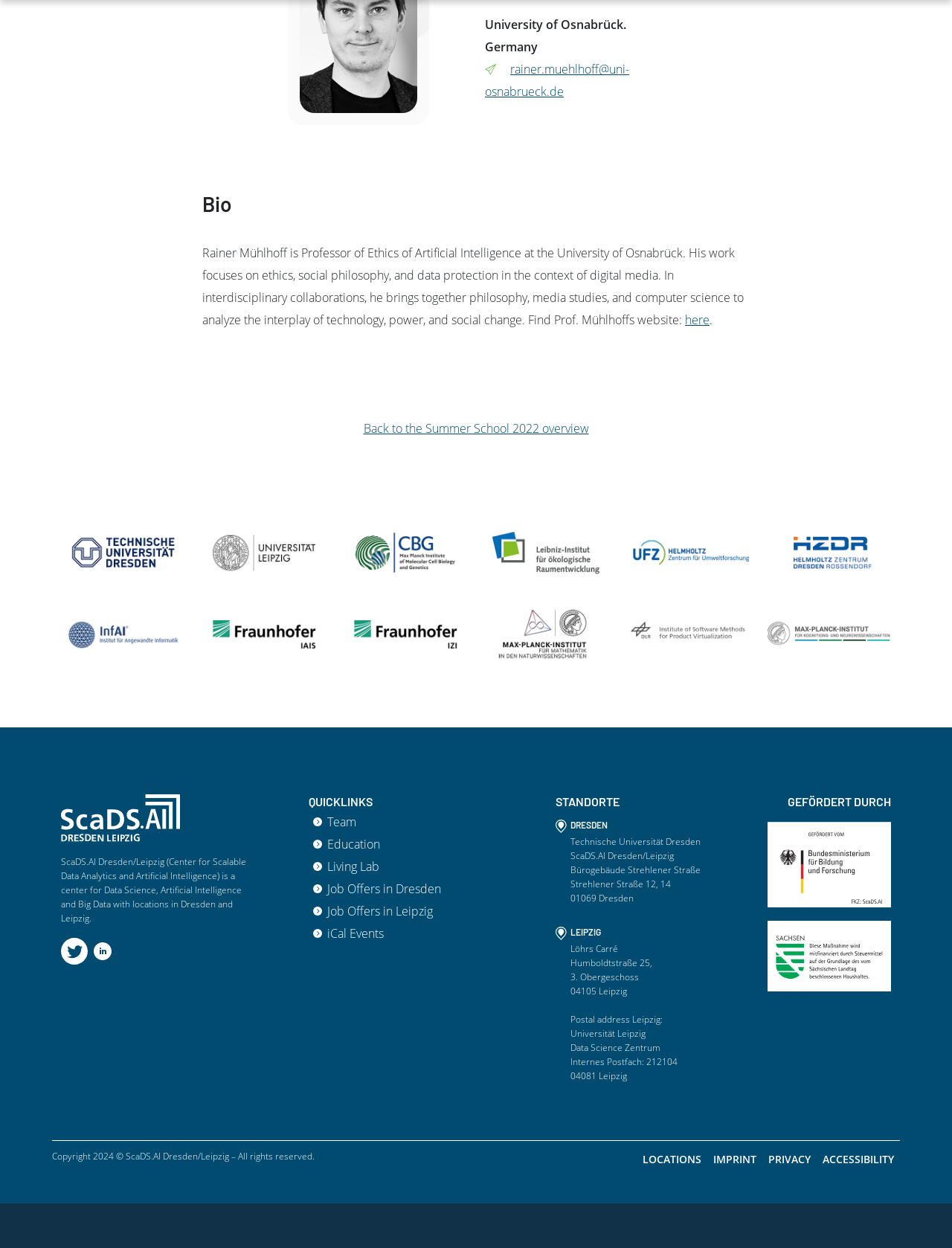What is the name of the center? Refer to the image and provide a one-word or short phrase answer.

ScaDS.AI Dresden/Leipzig